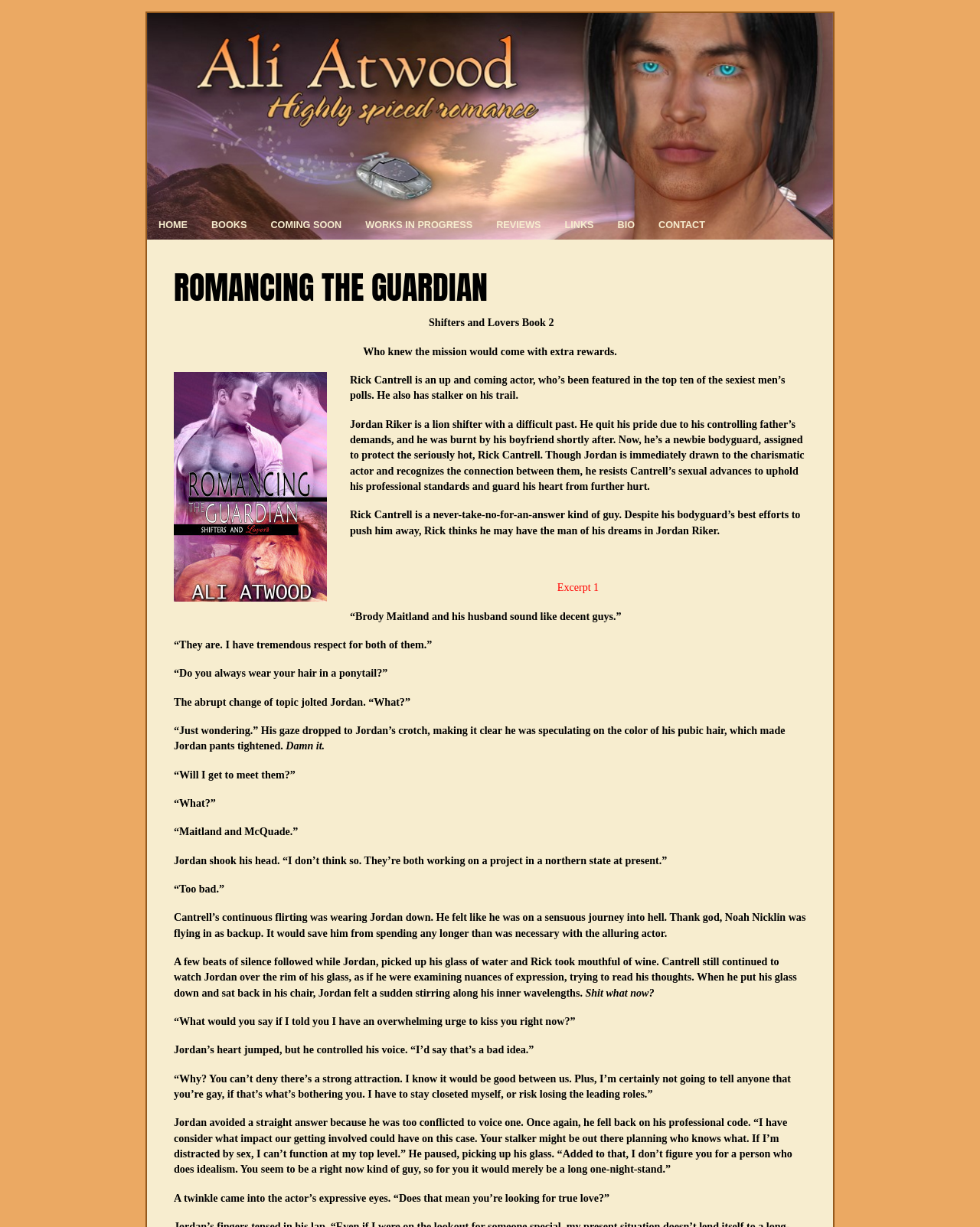Using the image as a reference, answer the following question in as much detail as possible:
What is Rick Cantrell's profession?

From the StaticText element with the text 'Rick Cantrell is an up and coming actor, who’s been featured in the top ten of the sexiest men’s polls.', I inferred that Rick Cantrell is an actor.